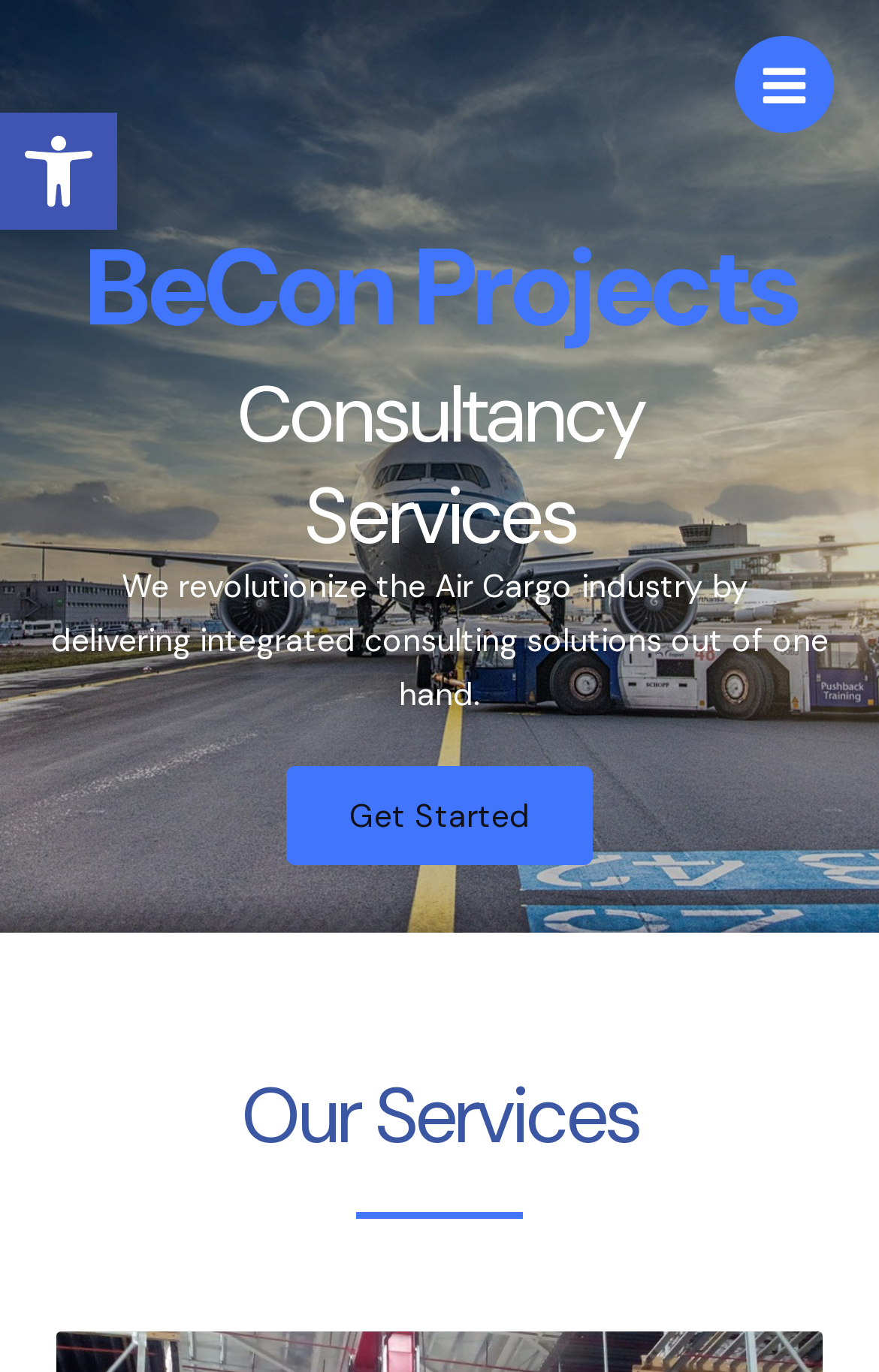Determine the bounding box for the described UI element: "Open toolbar Accessibility Tools".

[0.0, 0.082, 0.133, 0.167]